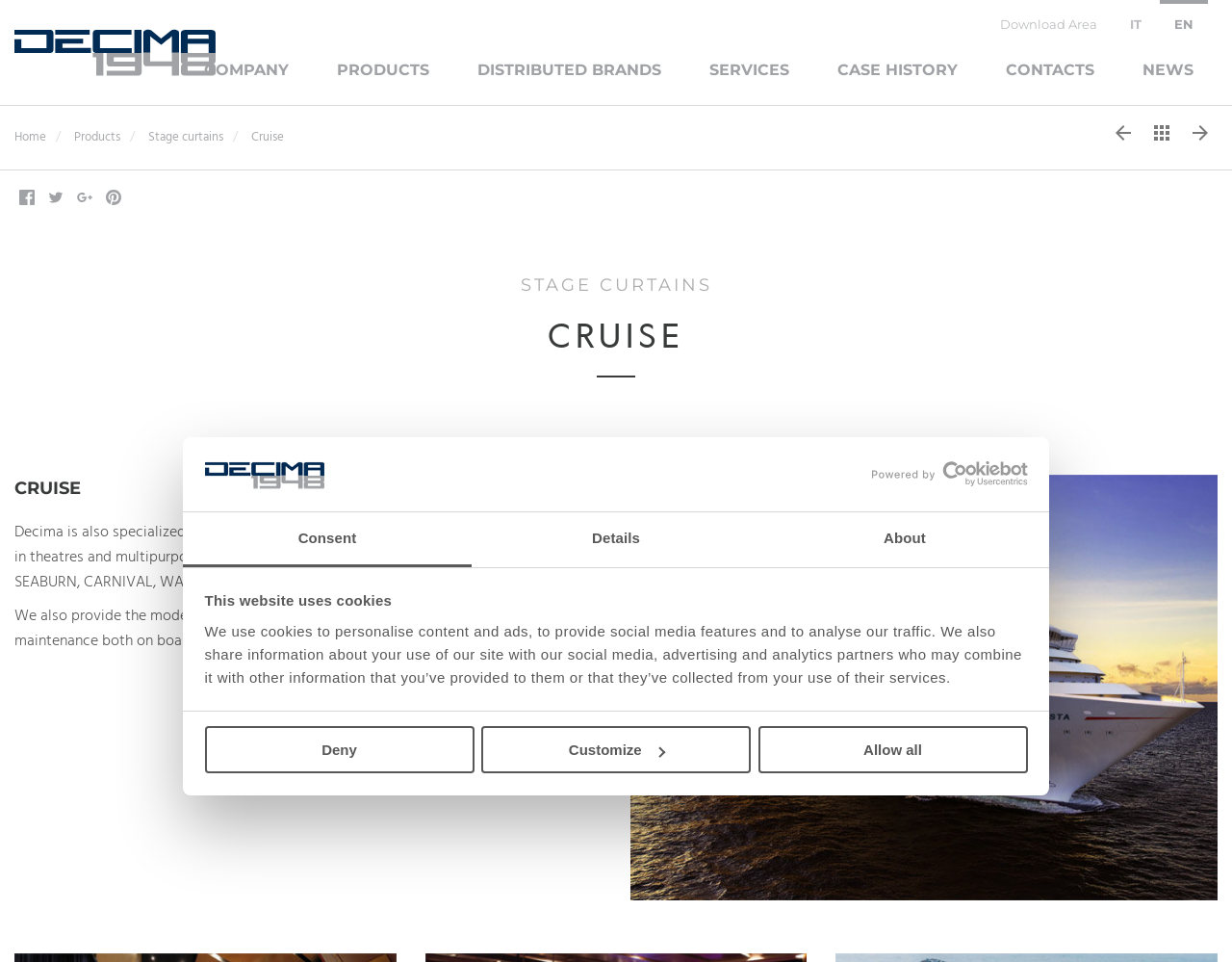Determine the bounding box coordinates of the UI element described below. Use the format (top-left x, top-left y, bottom-right x, bottom-right y) with floating point numbers between 0 and 1: Contacts

[0.816, 0.036, 0.888, 0.11]